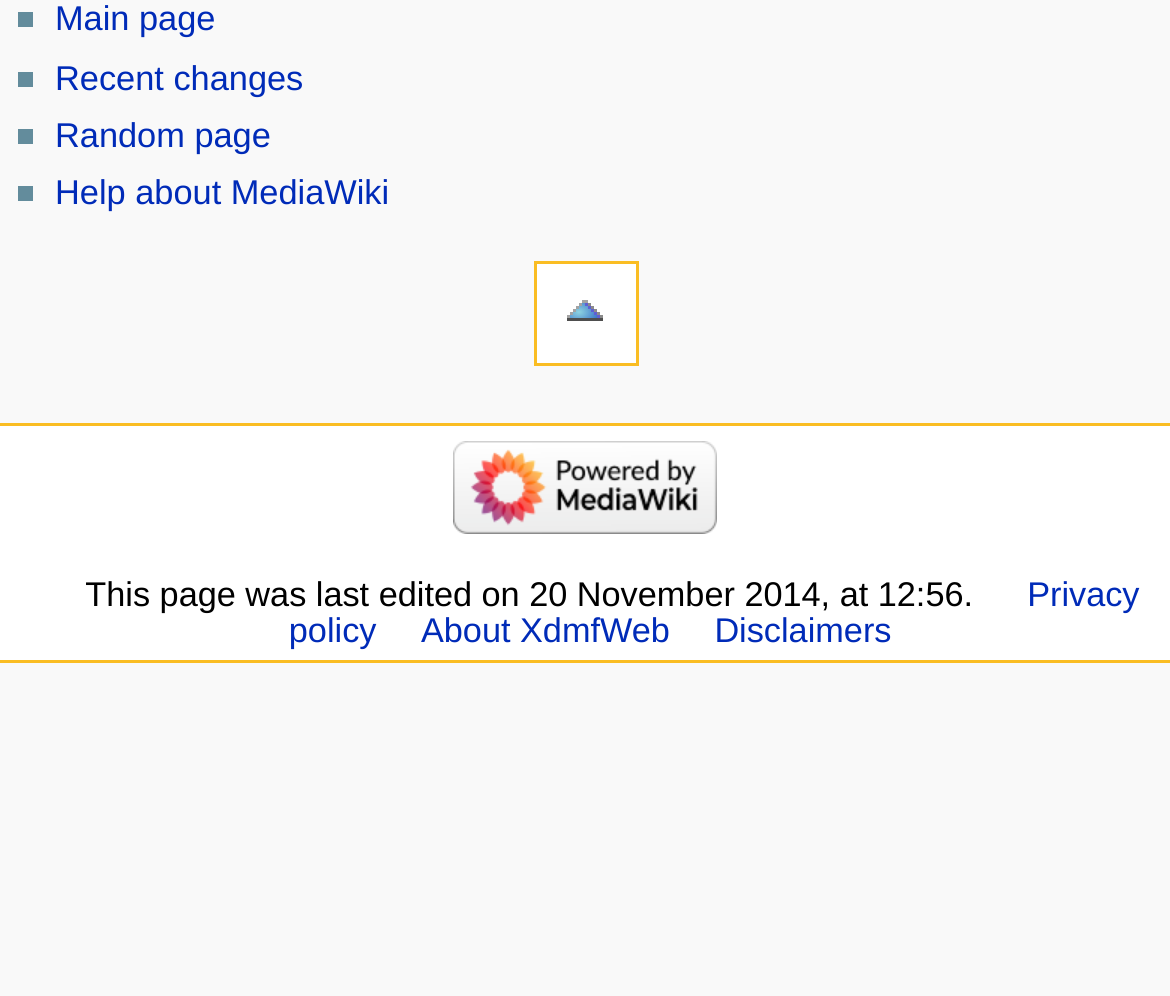Identify the bounding box coordinates of the HTML element based on this description: "Random page".

[0.047, 0.12, 0.231, 0.156]